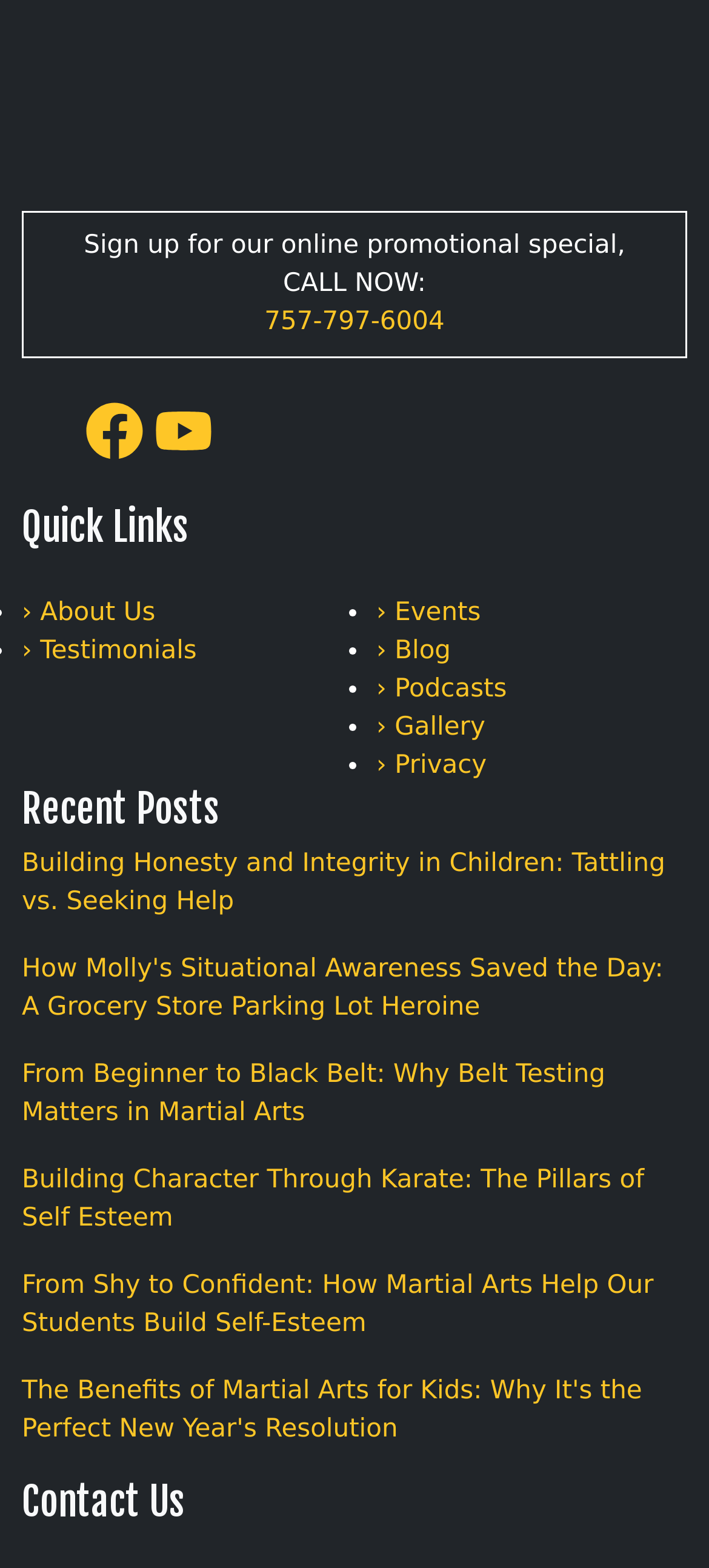Determine the bounding box coordinates of the element's region needed to click to follow the instruction: "Contact Us". Provide these coordinates as four float numbers between 0 and 1, formatted as [left, top, right, bottom].

[0.031, 0.943, 0.969, 0.973]